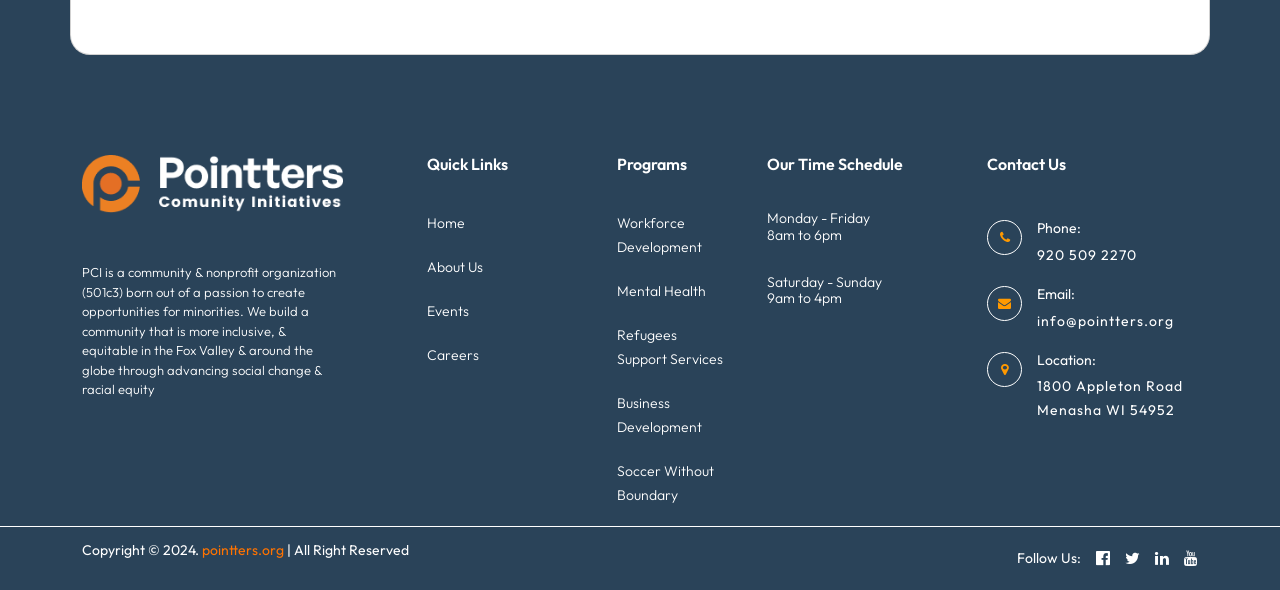Please analyze the image and provide a thorough answer to the question:
What is the purpose of PCI?

Based on the StaticText element, PCI is described as building a community that is more inclusive and equitable, and advancing social change and racial equity, which indicates that this is the purpose of PCI.